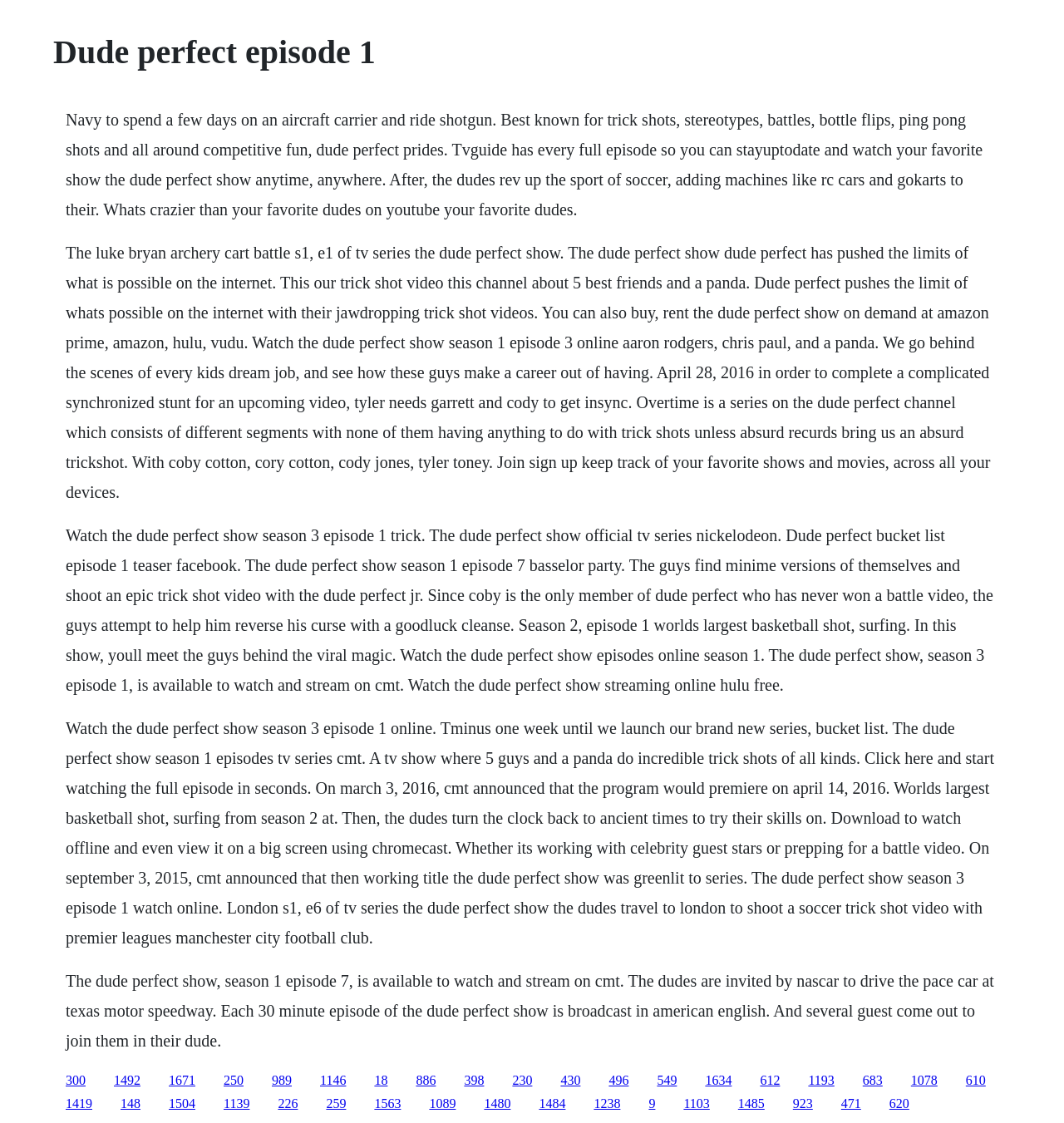Determine the bounding box coordinates of the section I need to click to execute the following instruction: "Watch the Dude Perfect show season 3 episode 1 online". Provide the coordinates as four float numbers between 0 and 1, i.e., [left, top, right, bottom].

[0.062, 0.64, 0.934, 0.843]